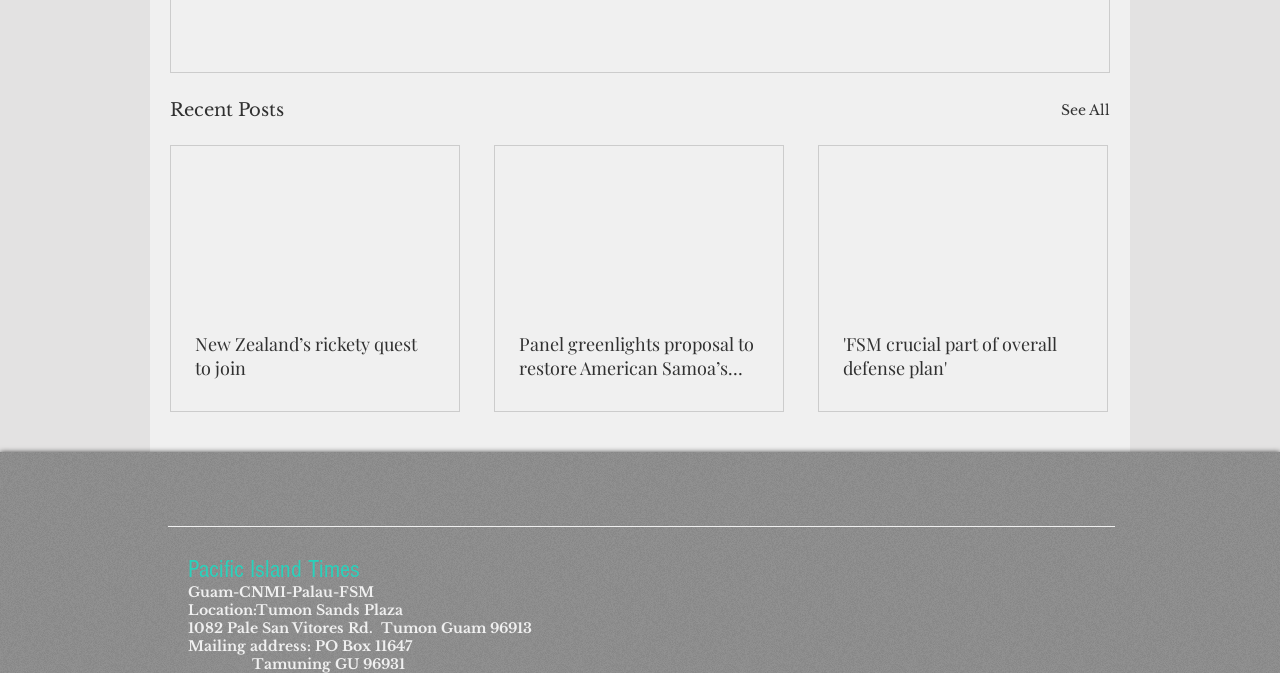Determine the bounding box coordinates of the region I should click to achieve the following instruction: "Read the article about New Zealand’s rickety quest to join". Ensure the bounding box coordinates are four float numbers between 0 and 1, i.e., [left, top, right, bottom].

[0.152, 0.493, 0.34, 0.565]